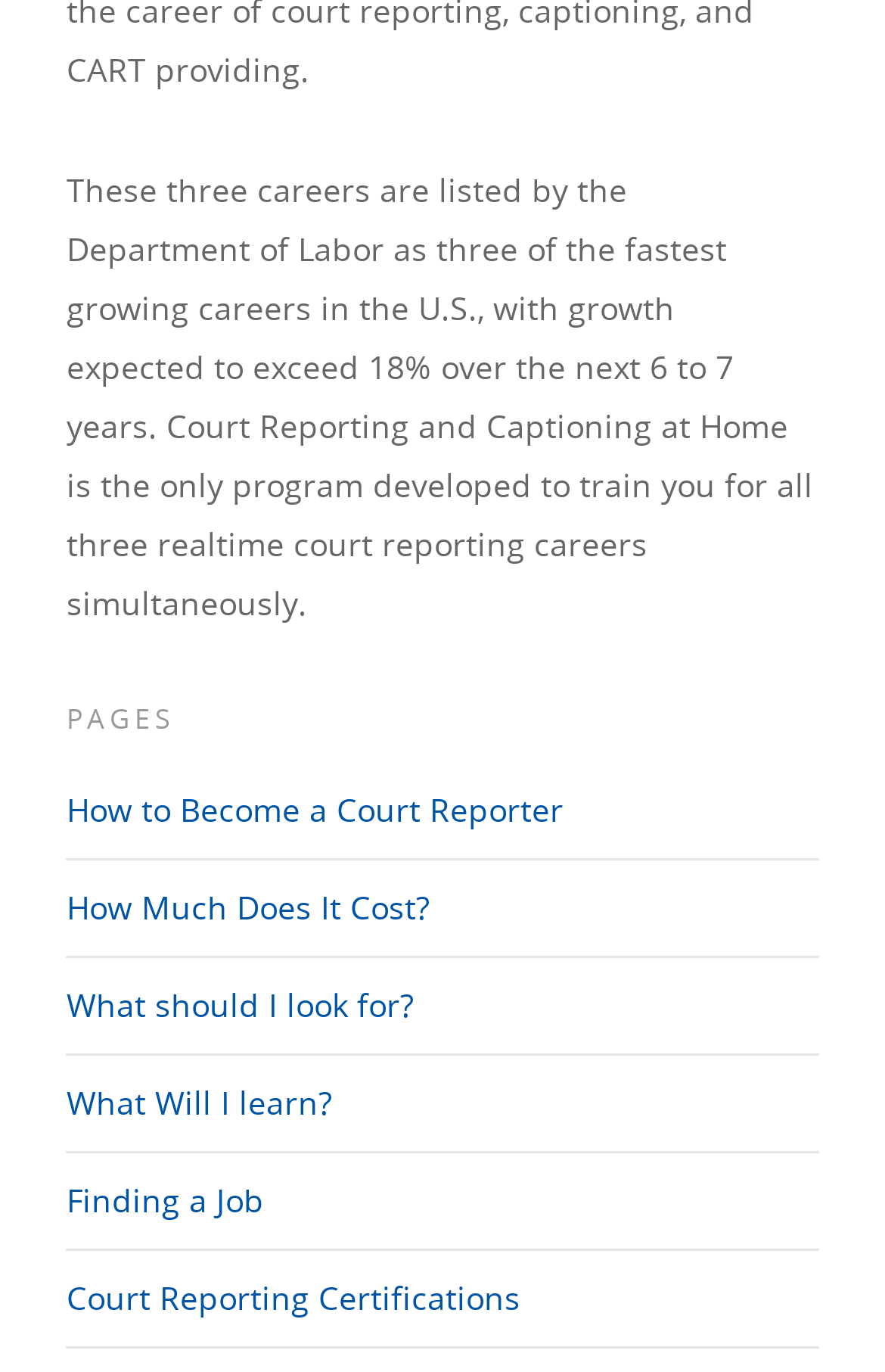What is the main topic of this webpage?
Please provide a detailed and thorough answer to the question.

The webpage is primarily about court reporting and captioning, as evidenced by the text 'These three careers are listed by the Department of Labor as three of the fastest growing careers in the U.S., with growth expected to exceed 18% over the next 6 to 7 years.' and the links under the 'PAGES' heading.